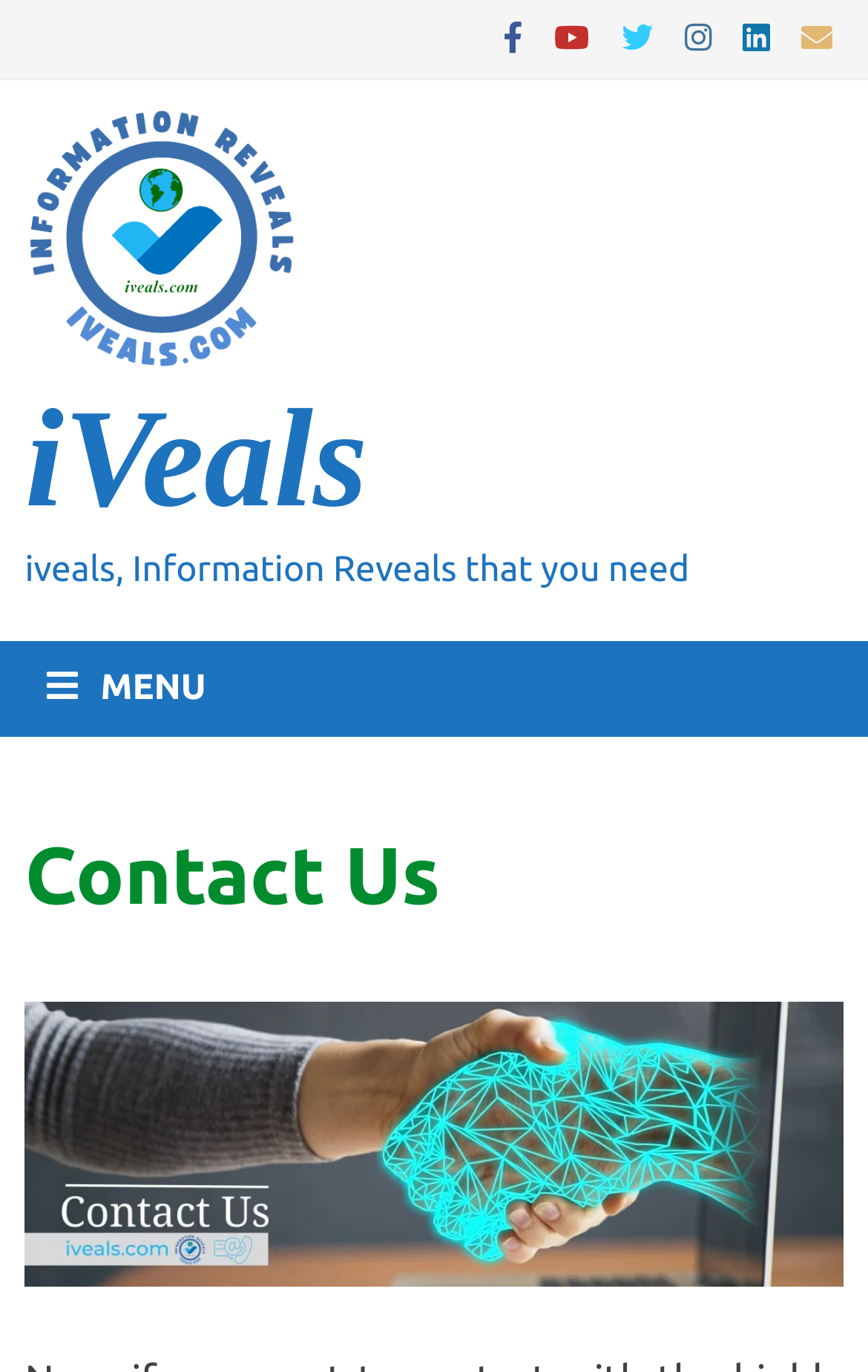Find the bounding box coordinates of the area to click in order to follow the instruction: "click the Twitter link".

[0.626, 0.01, 0.703, 0.042]